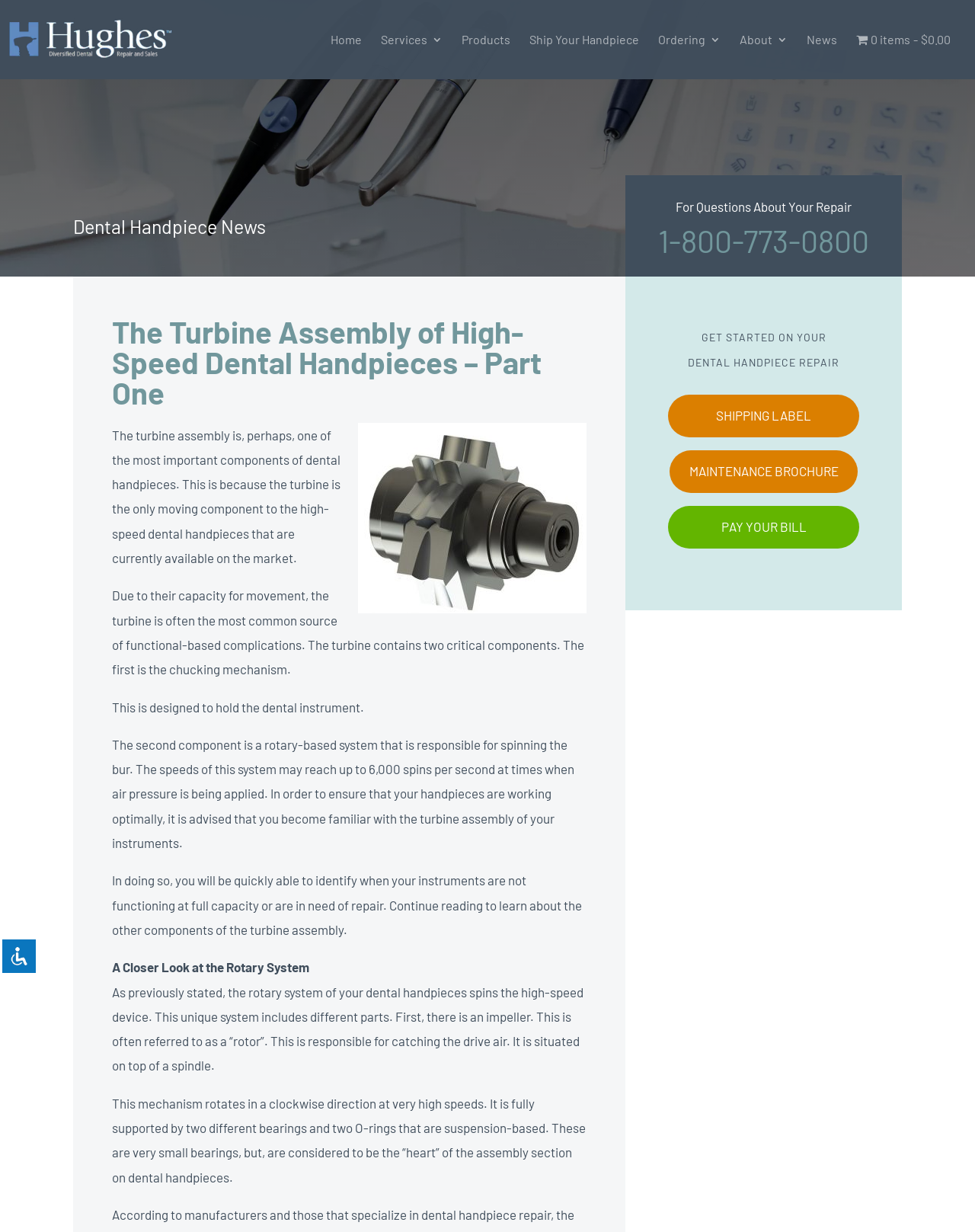Please locate the bounding box coordinates of the element that should be clicked to achieve the given instruction: "Click the 'Home' link".

[0.339, 0.028, 0.371, 0.064]